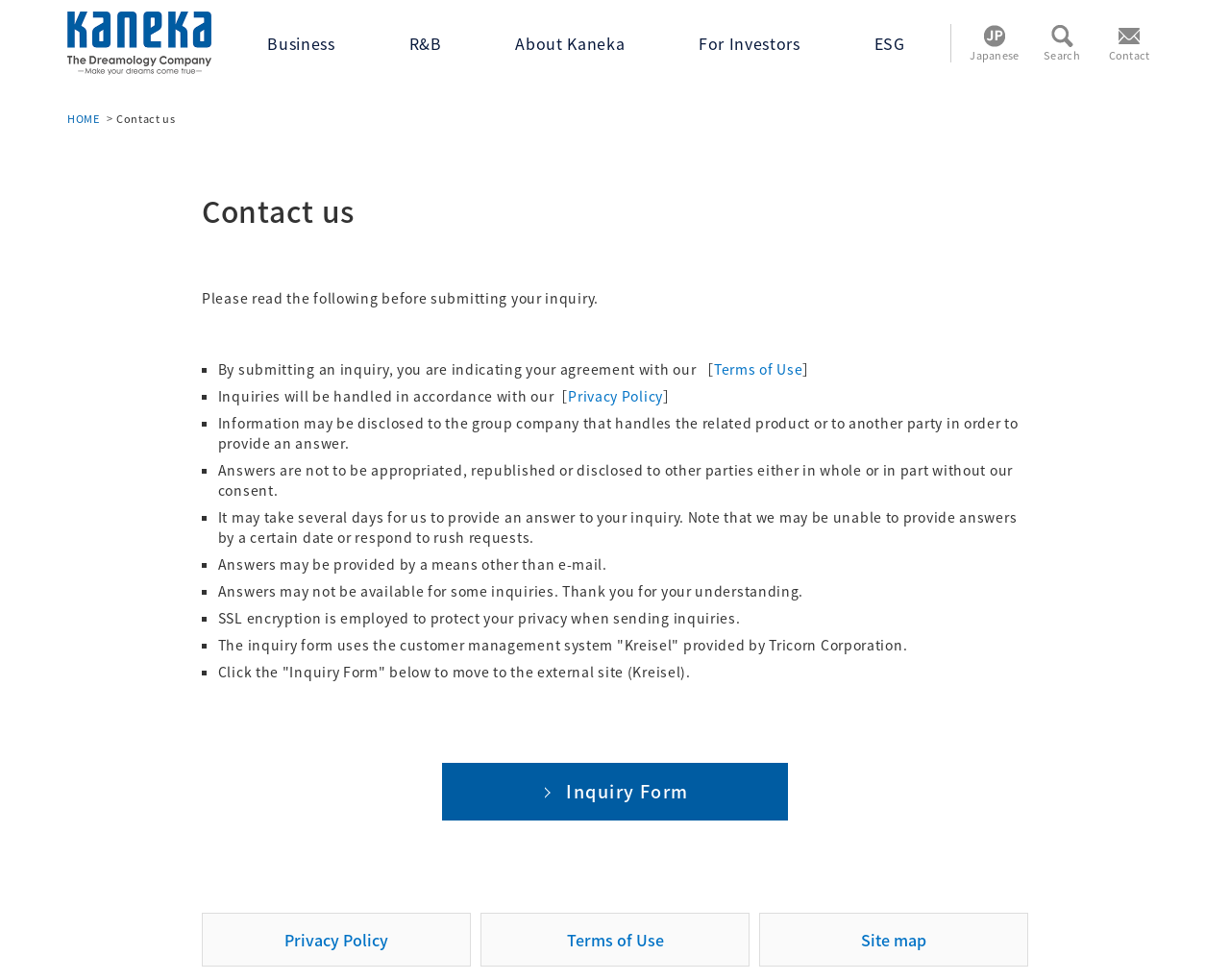Highlight the bounding box coordinates of the region I should click on to meet the following instruction: "Fill out the 'Inquiry Form'".

[0.359, 0.778, 0.641, 0.837]